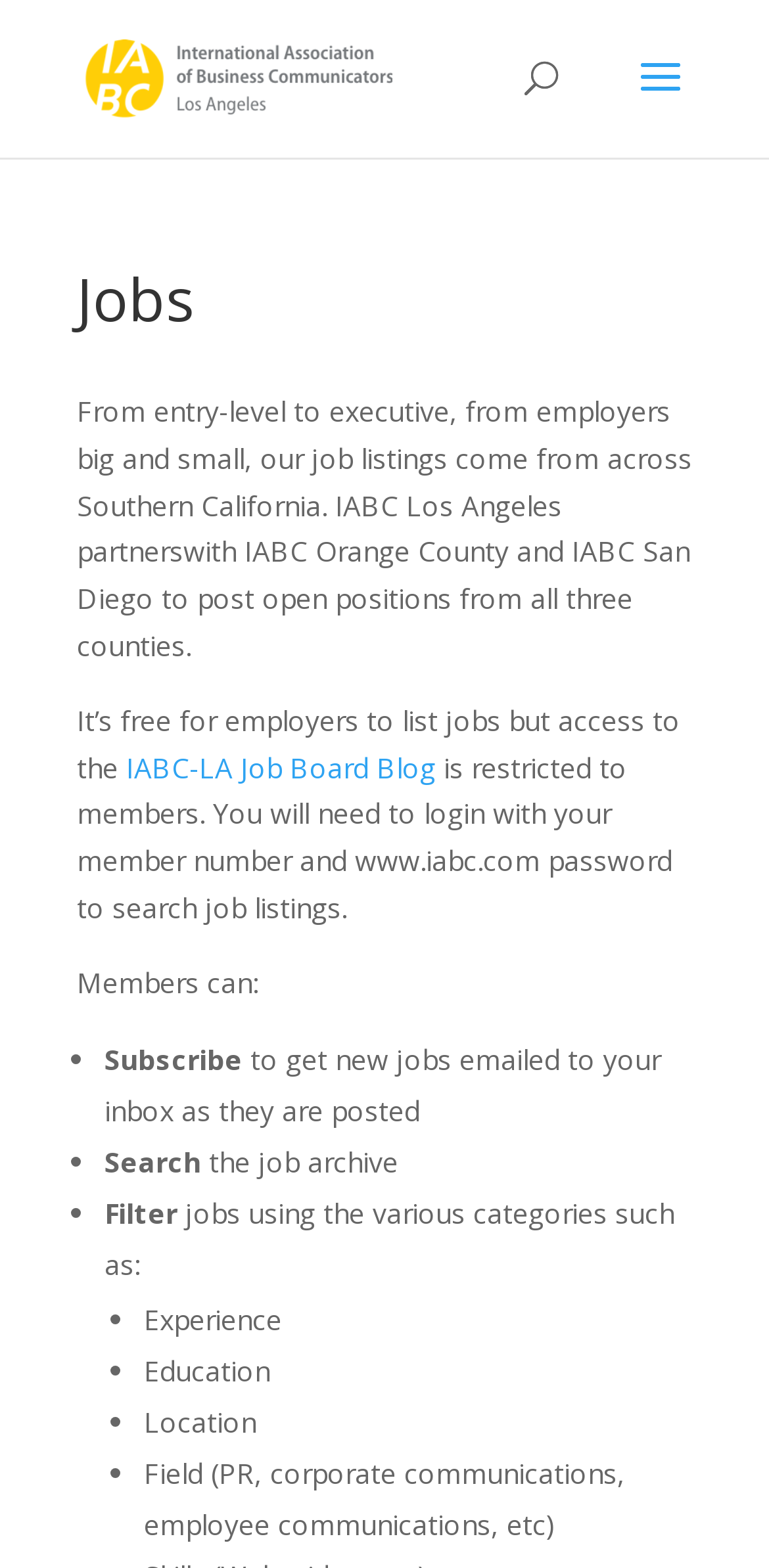What is the purpose of the job board?
Answer with a single word or short phrase according to what you see in the image.

To post open positions